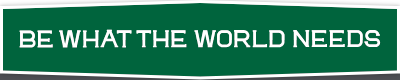Refer to the image and answer the question with as much detail as possible: What is the theme of the campaign?

The image is part of a campaign for the University of Saskatchewan, highlighting a shared vision for a better future, which is the overarching theme of the campaign.